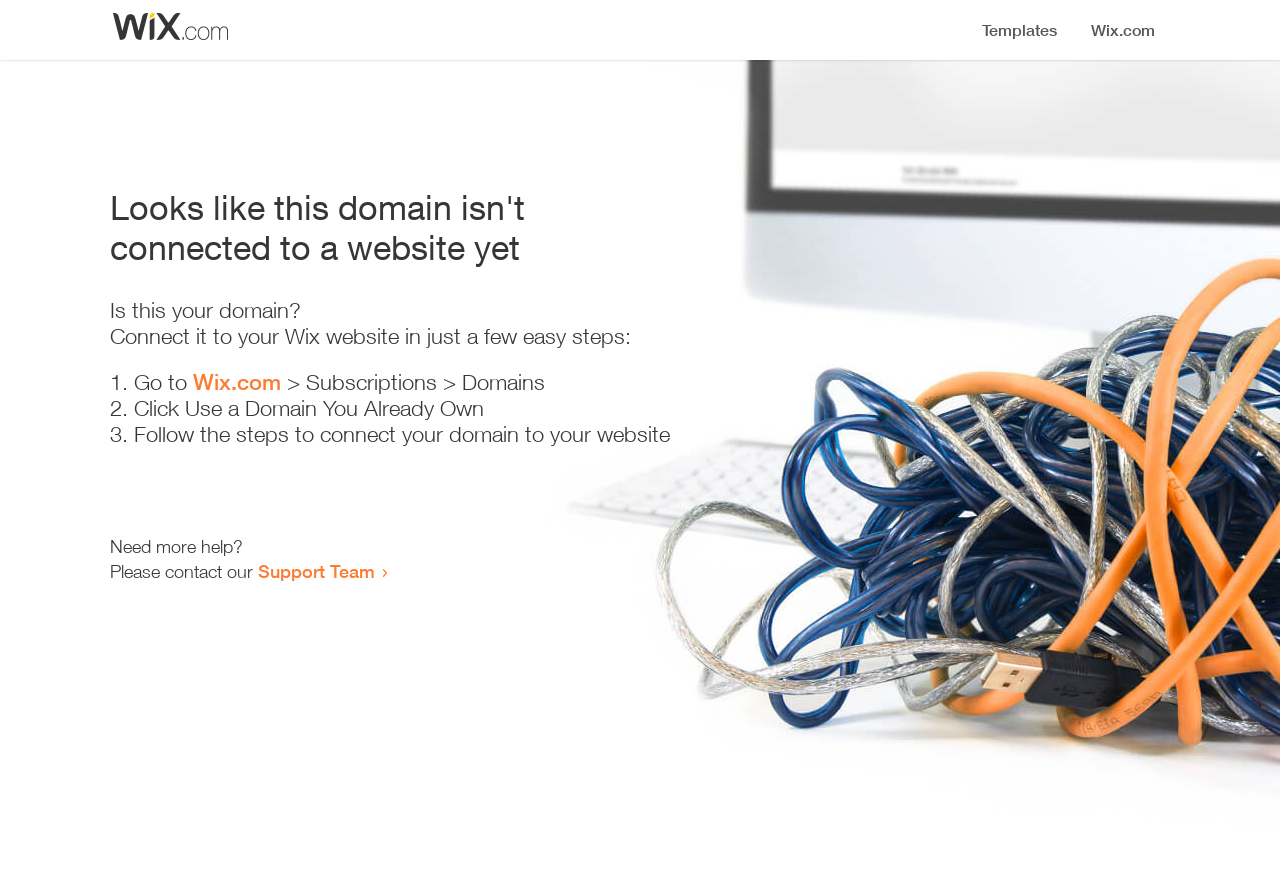Detail the various sections and features present on the webpage.

The webpage appears to be an error page, indicating that a domain is not connected to a website yet. At the top, there is a small image, followed by a heading that states the error message. Below the heading, there is a series of instructions to connect the domain to a Wix website. The instructions are presented in a step-by-step format, with three numbered list items. Each list item contains a brief description of the action to take, with a link to Wix.com in the first step. 

To the right of the instructions, there is a small gap, and then a section that offers additional help. This section contains two lines of text, with a link to the Support Team in the second line. The entire content is centered on the page, with a moderate amount of whitespace between the elements.